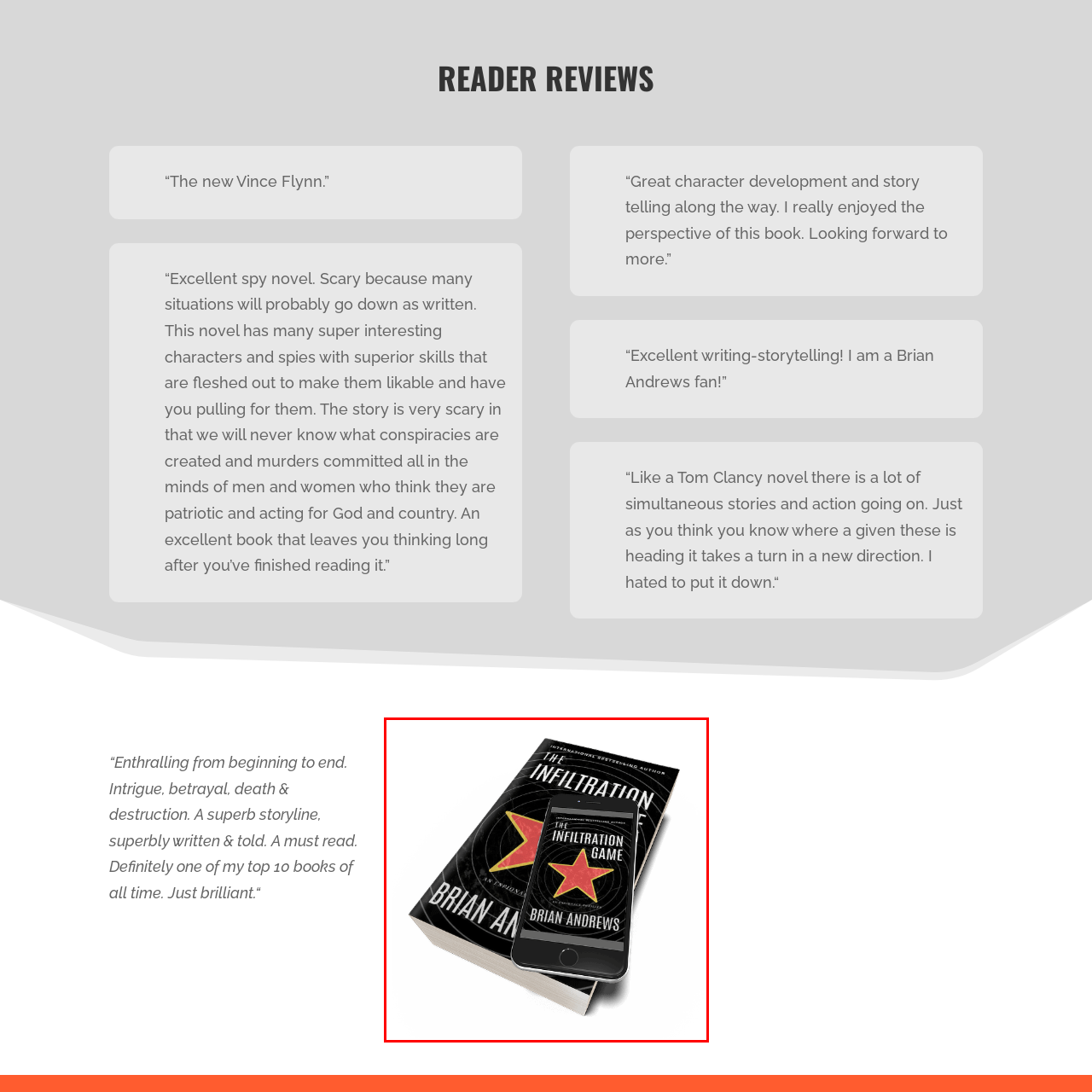What is the title of the book?
Look closely at the image contained within the red bounding box and answer the question in detail, using the visual information present.

The question asks about the title of the book. According to the caption, the title of the book is highlighted in a dynamic font, and it is mentioned as 'The Infiltration Game'. Hence, the answer is 'The Infiltration Game'.